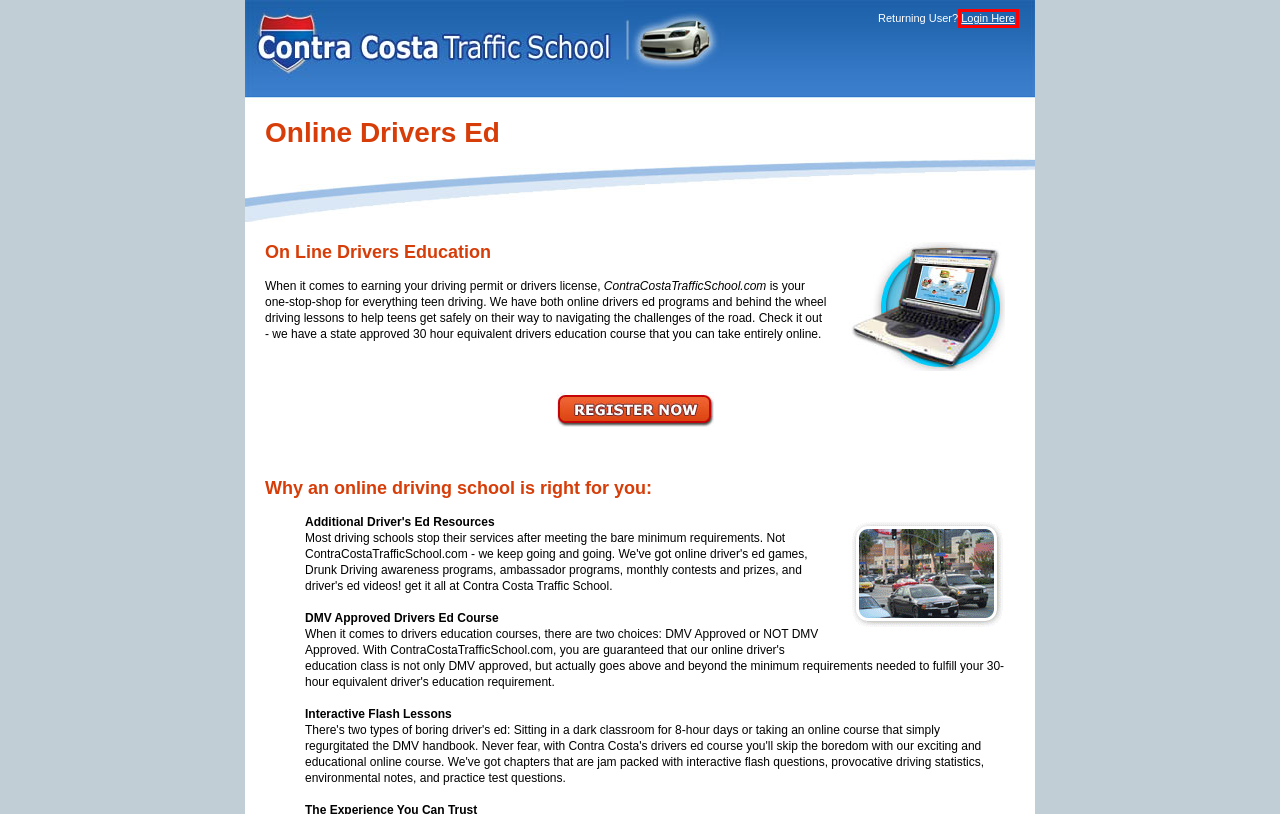You are presented with a screenshot of a webpage containing a red bounding box around a particular UI element. Select the best webpage description that matches the new webpage after clicking the element within the bounding box. Here are the candidates:
A. Traffic Ticket Contra Costa
B. Contra Costa Traffic School On the Web
C. Home Study Defensive Driving
D. Contra Costa Traffic School Online SiteMap
E. Driver's Ed Direct | Start Your Drivers Education
F. Contra Costa On Line Traffic School also suggests these other websites.
G. Driver's Ed Direct | Login to Your Course
H. Welcome to Contra Costa Traffic School

G